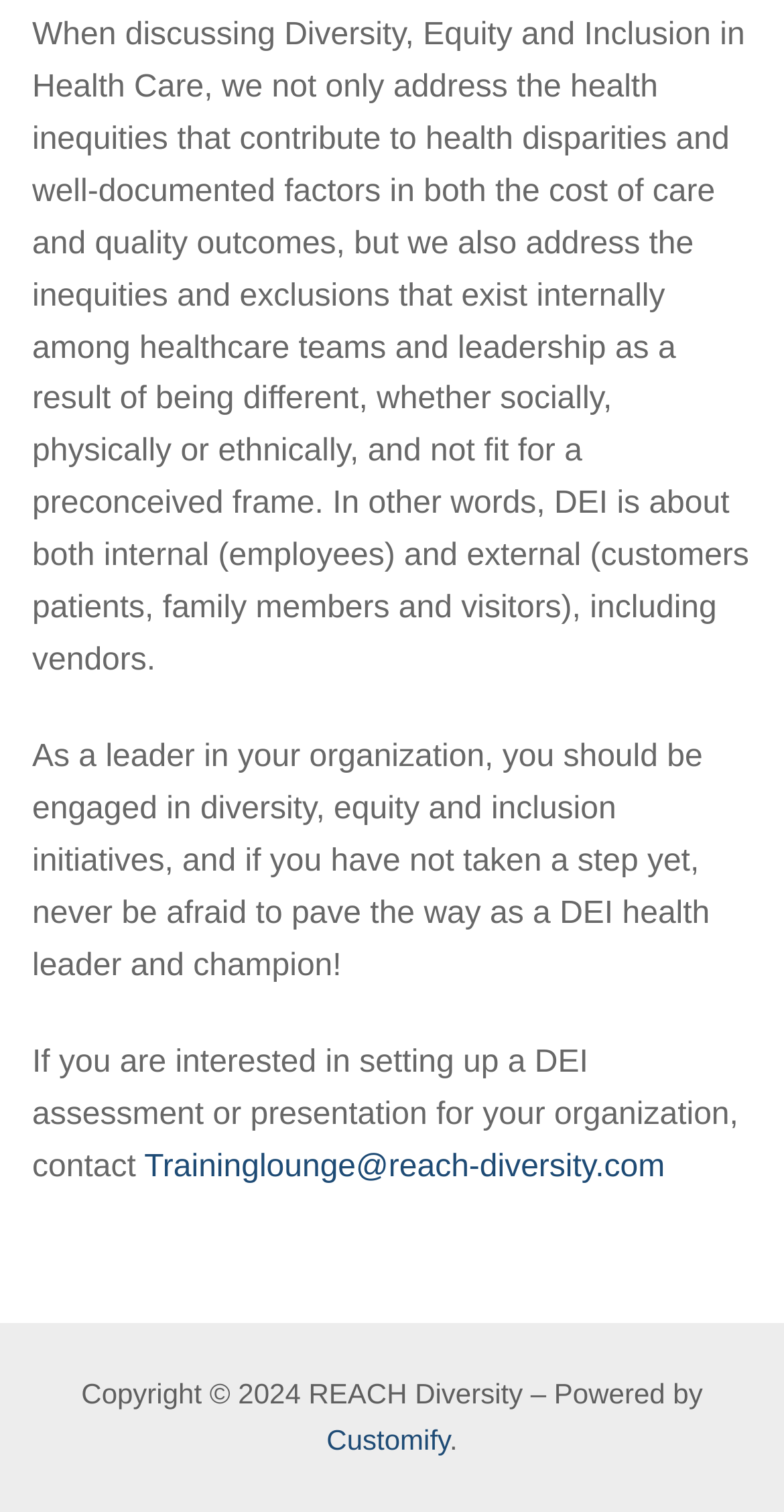What is the main topic of this webpage? Using the information from the screenshot, answer with a single word or phrase.

Diversity, Equity and Inclusion